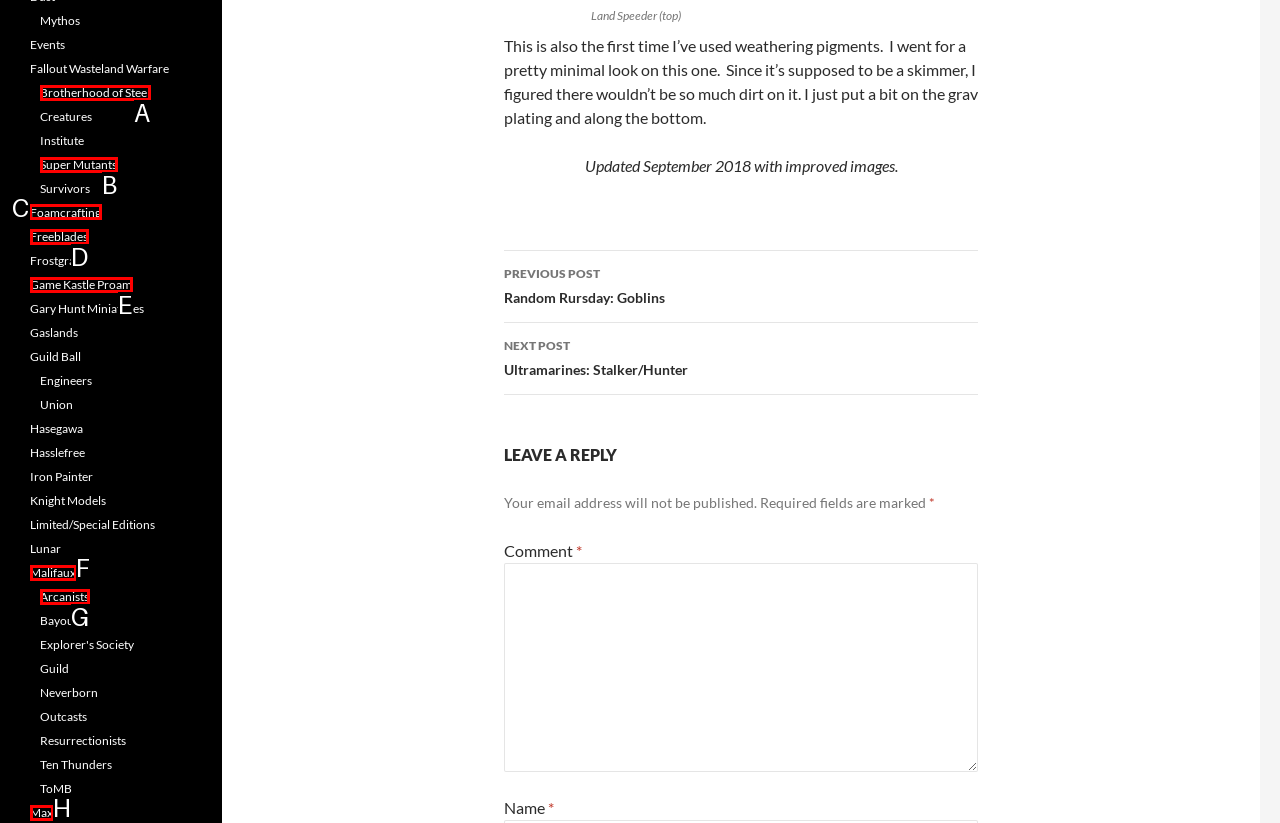Identify the HTML element that should be clicked to accomplish the task: Click on the 'Foamcrafting' link
Provide the option's letter from the given choices.

C